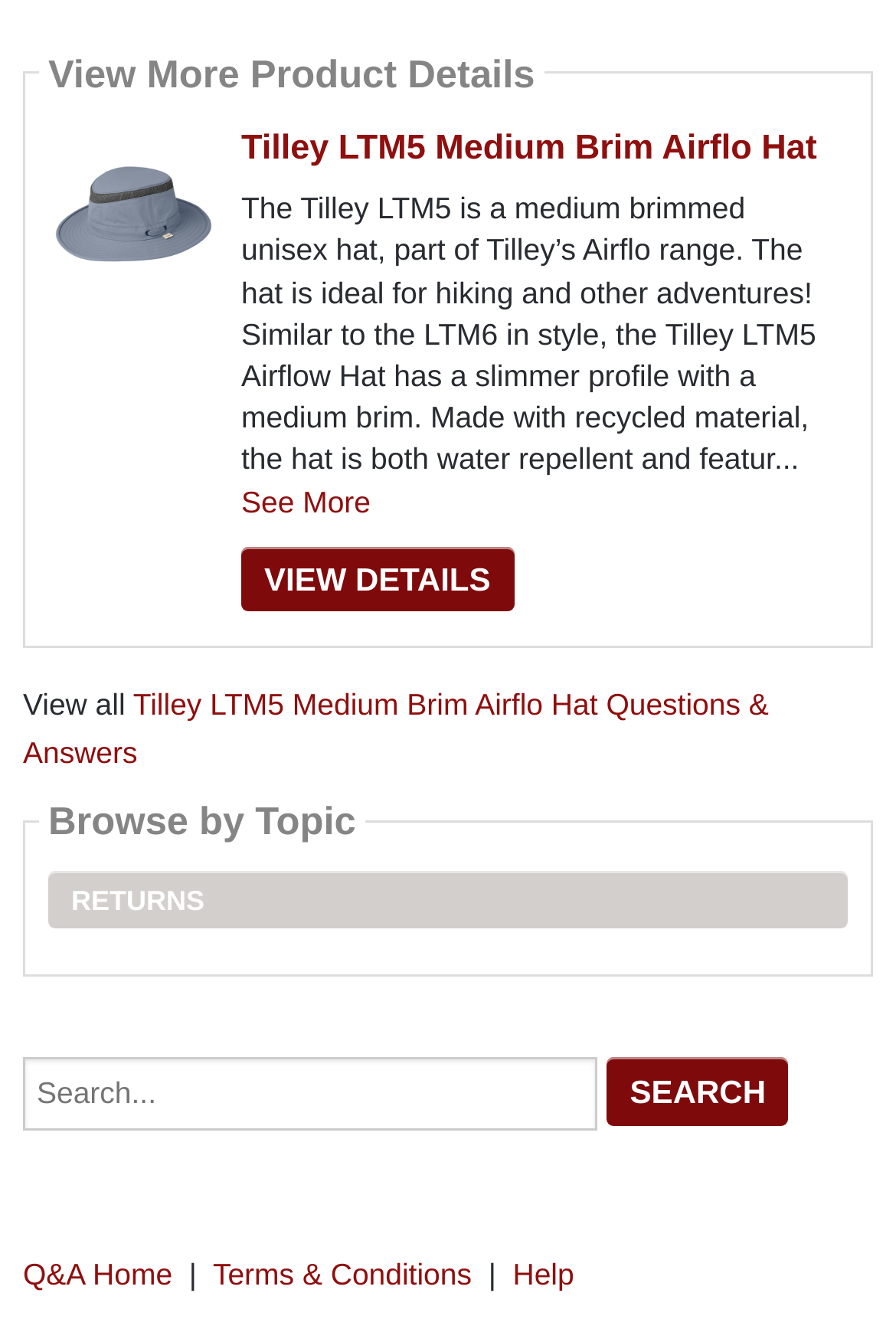What is the last link at the bottom of the page?
Examine the screenshot and reply with a single word or phrase.

Help